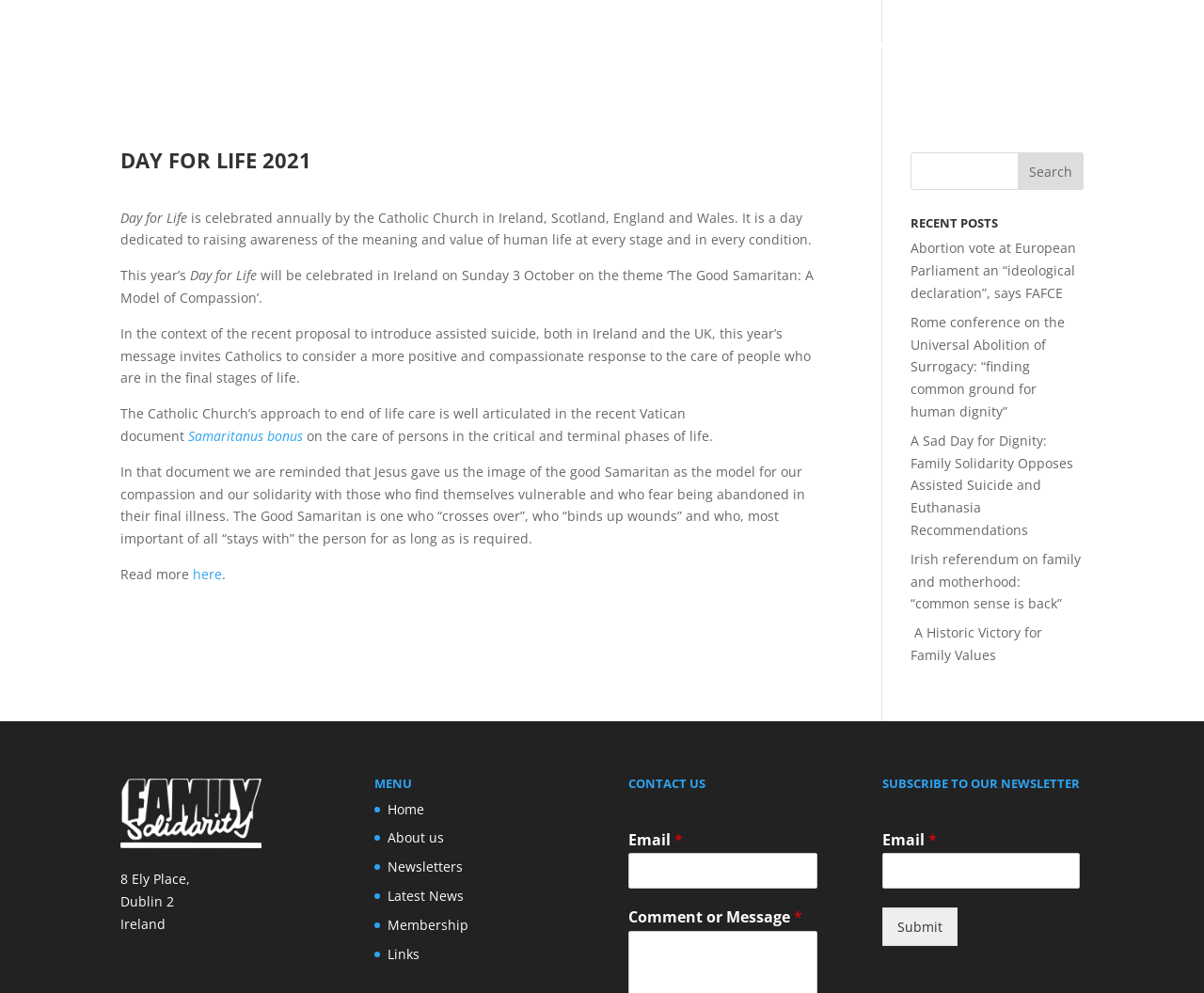Reply to the question with a single word or phrase:
What is the name of the Vatican document mentioned on the webpage?

Samaritanus bonus